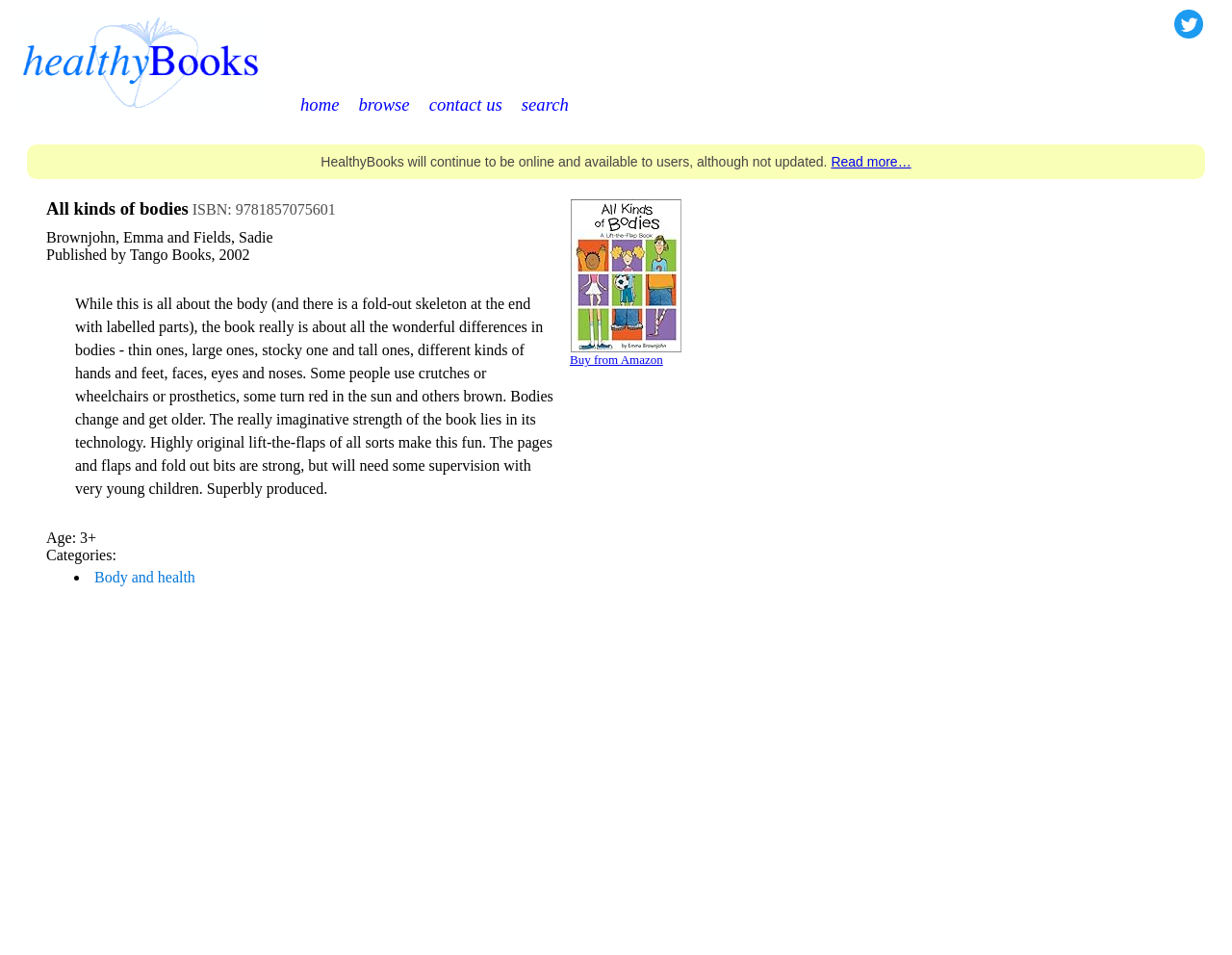Please respond to the question using a single word or phrase:
Can you buy the book from Amazon?

Yes